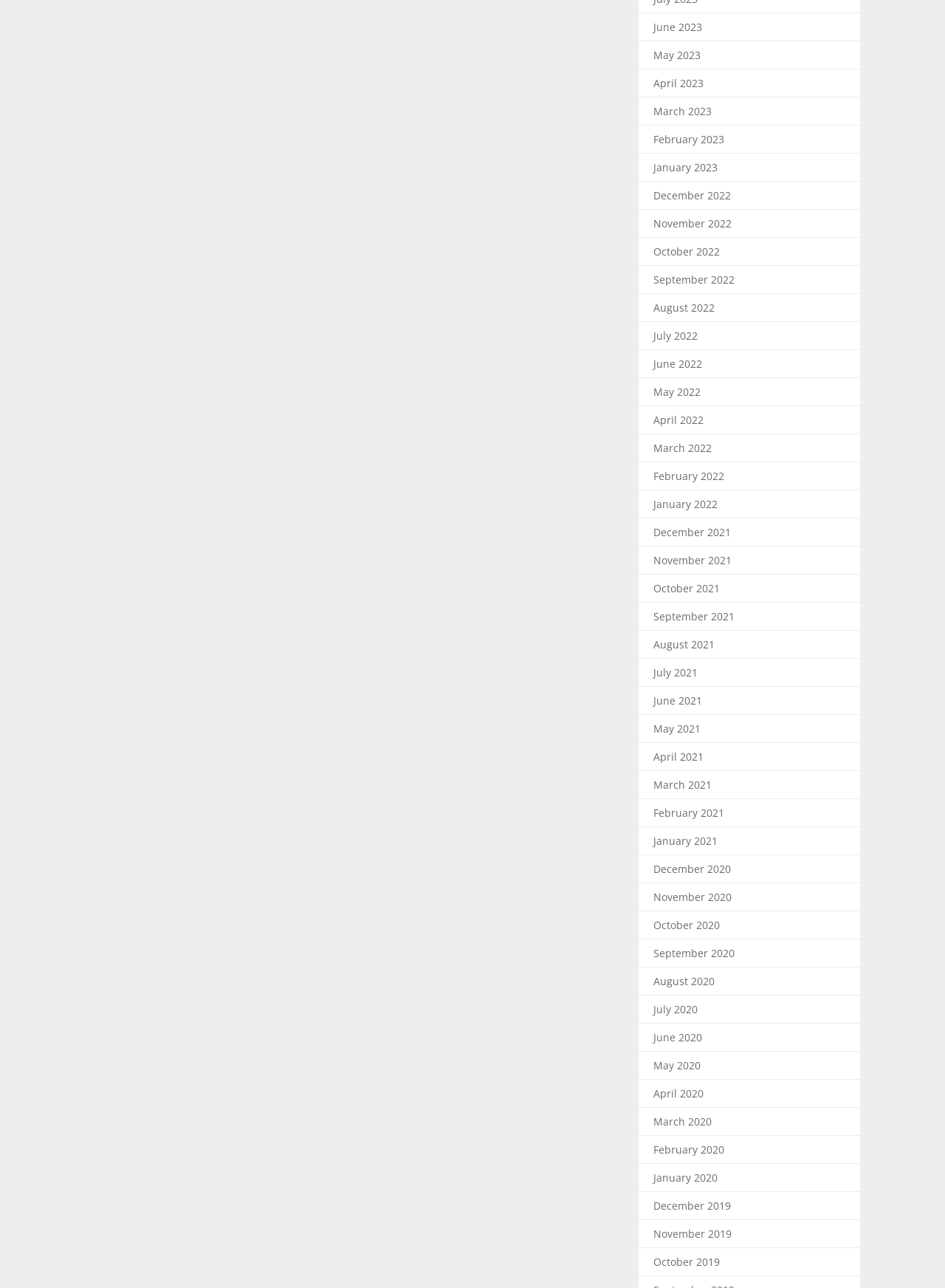Refer to the image and provide an in-depth answer to the question:
How many months are listed in total?

I counted the number of links in the list, and there are 36 months listed, ranging from June 2023 to October 2019.